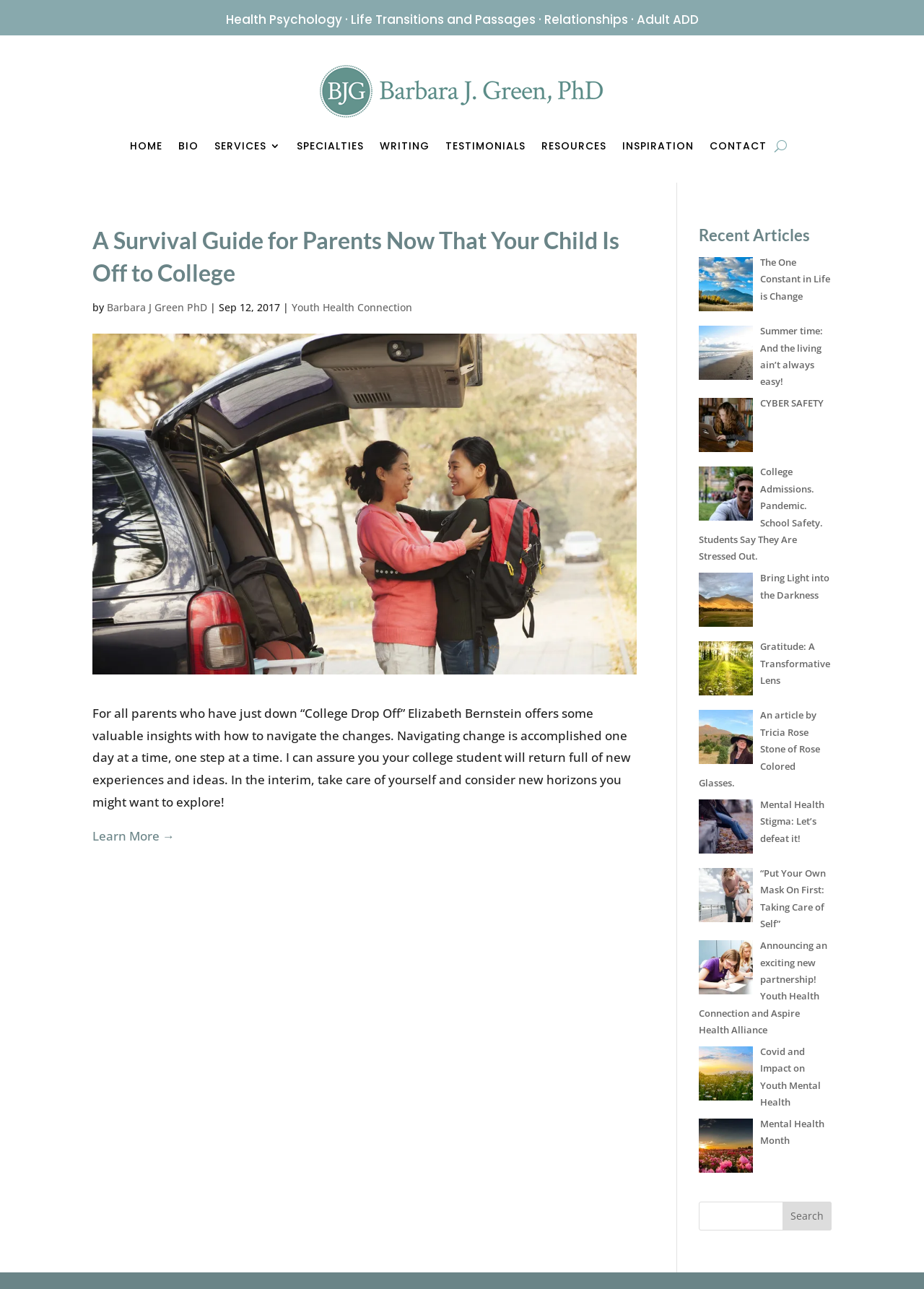Answer the question in a single word or phrase:
How many navigation links are in the top navigation bar?

9